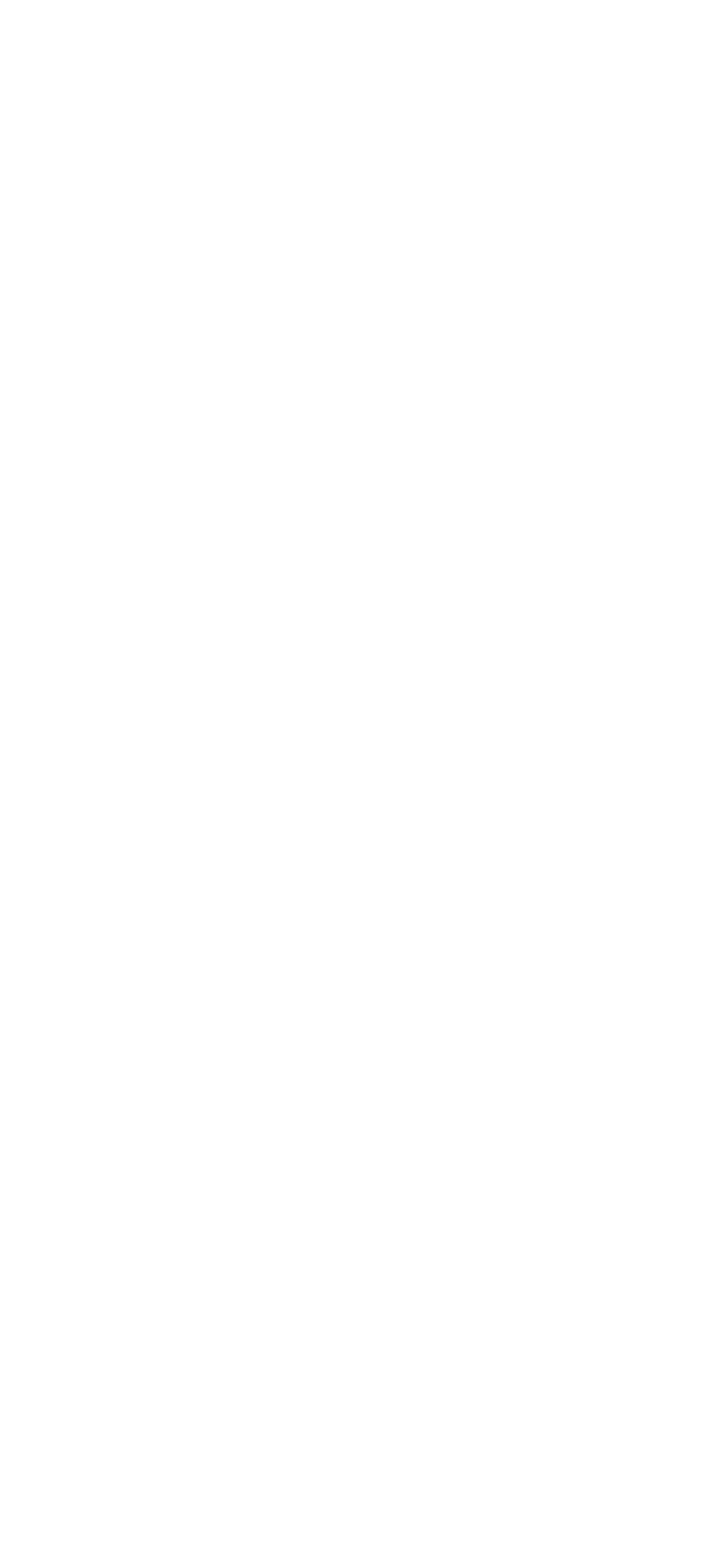Please specify the bounding box coordinates of the clickable section necessary to execute the following command: "Click on Weed n' Wine".

[0.06, 0.37, 0.37, 0.394]